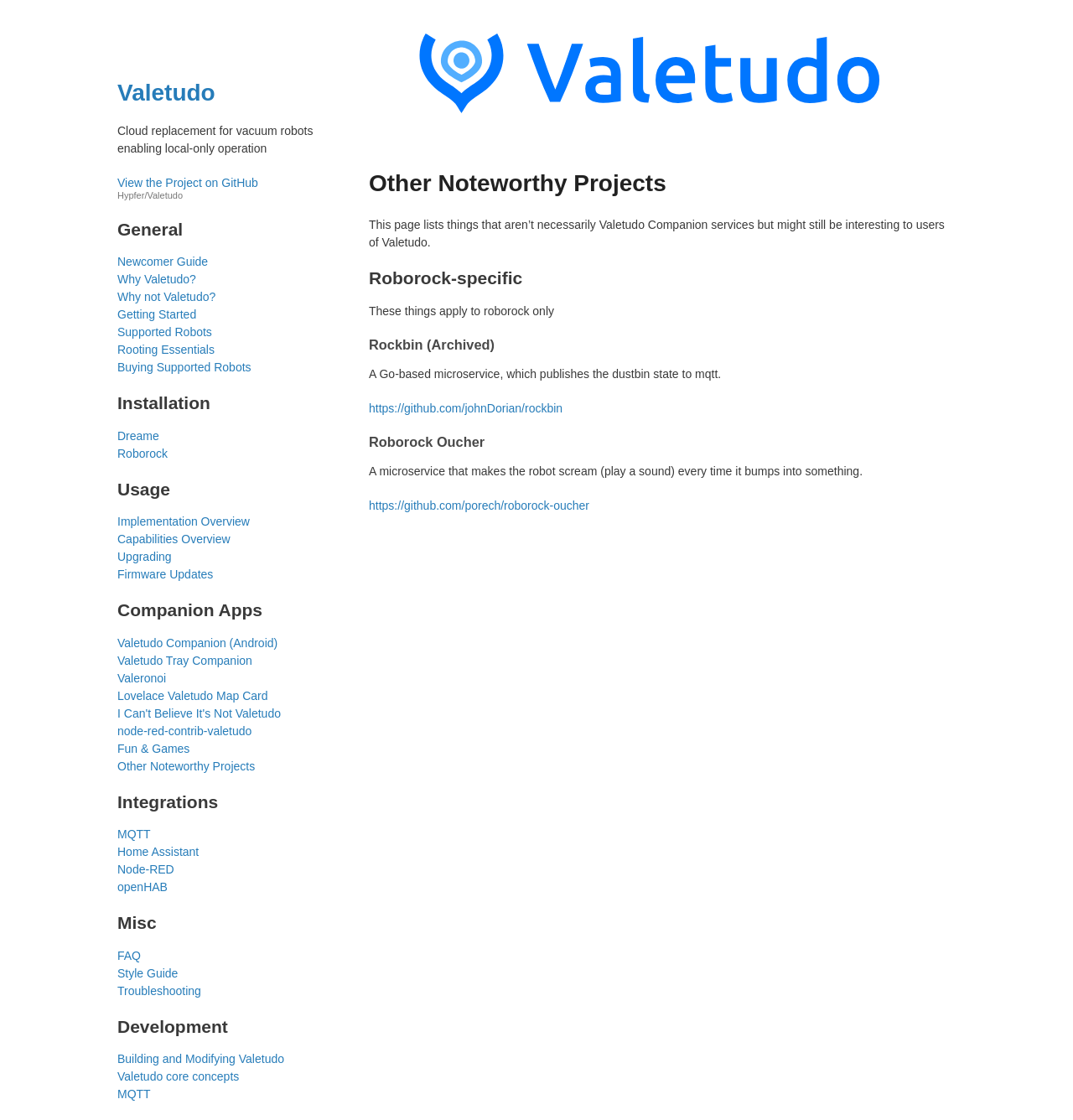What is the purpose of the 'Roborock Oucher' project?
Based on the screenshot, provide your answer in one word or phrase.

Makes the robot scream when it bumps into something